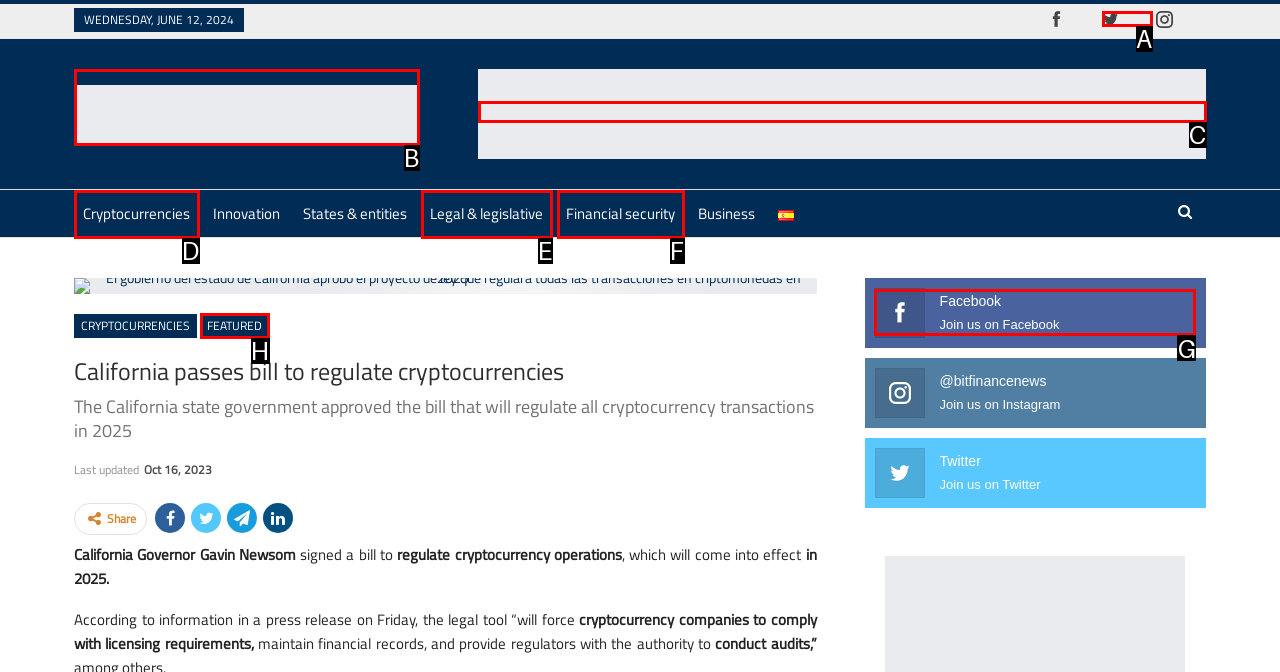Which HTML element matches the description: alt="Ad Header" the best? Answer directly with the letter of the chosen option.

C